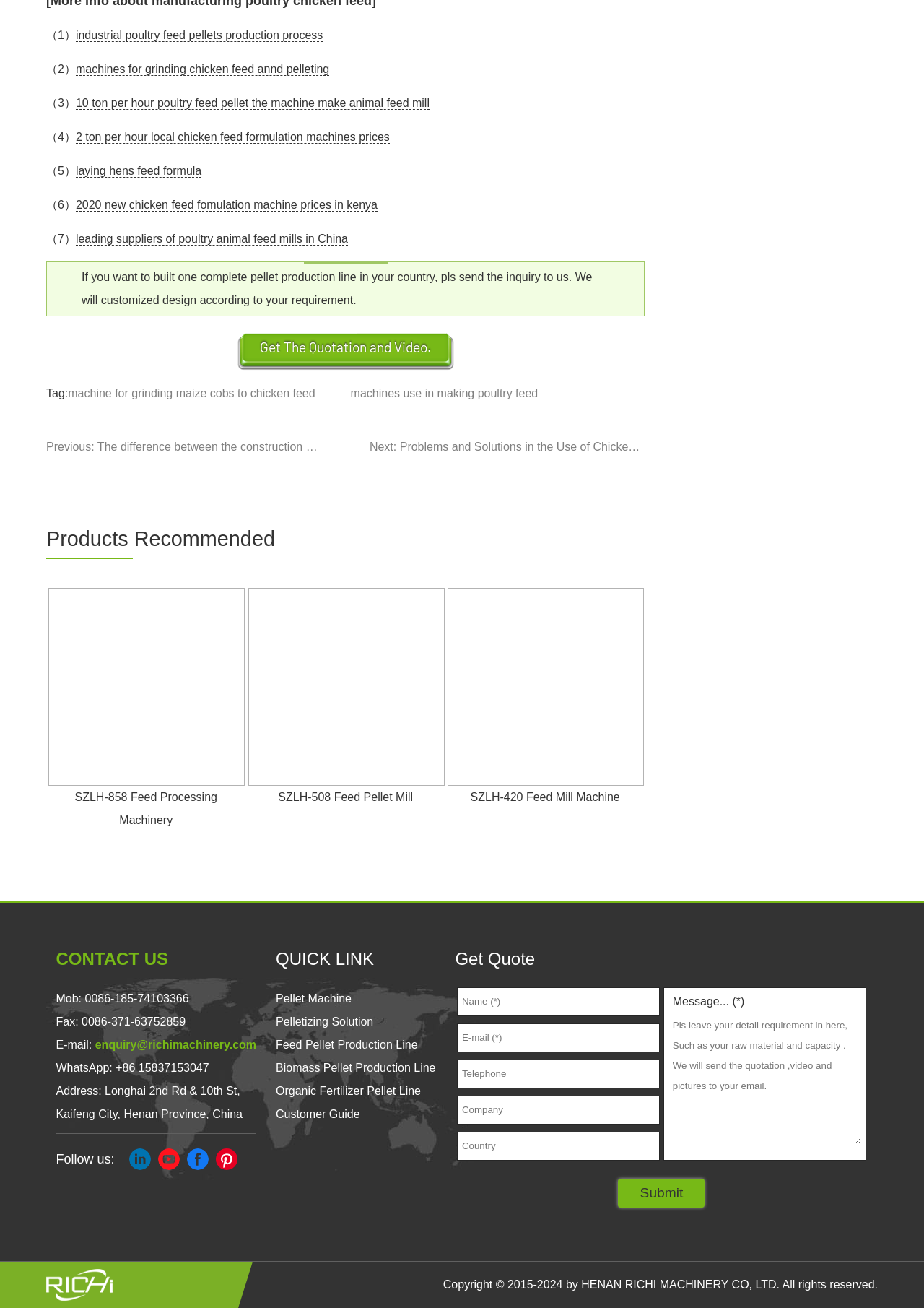Use a single word or phrase to answer the question: What is the purpose of the 'Get The Quotation and Video' link?

To get a quote and video